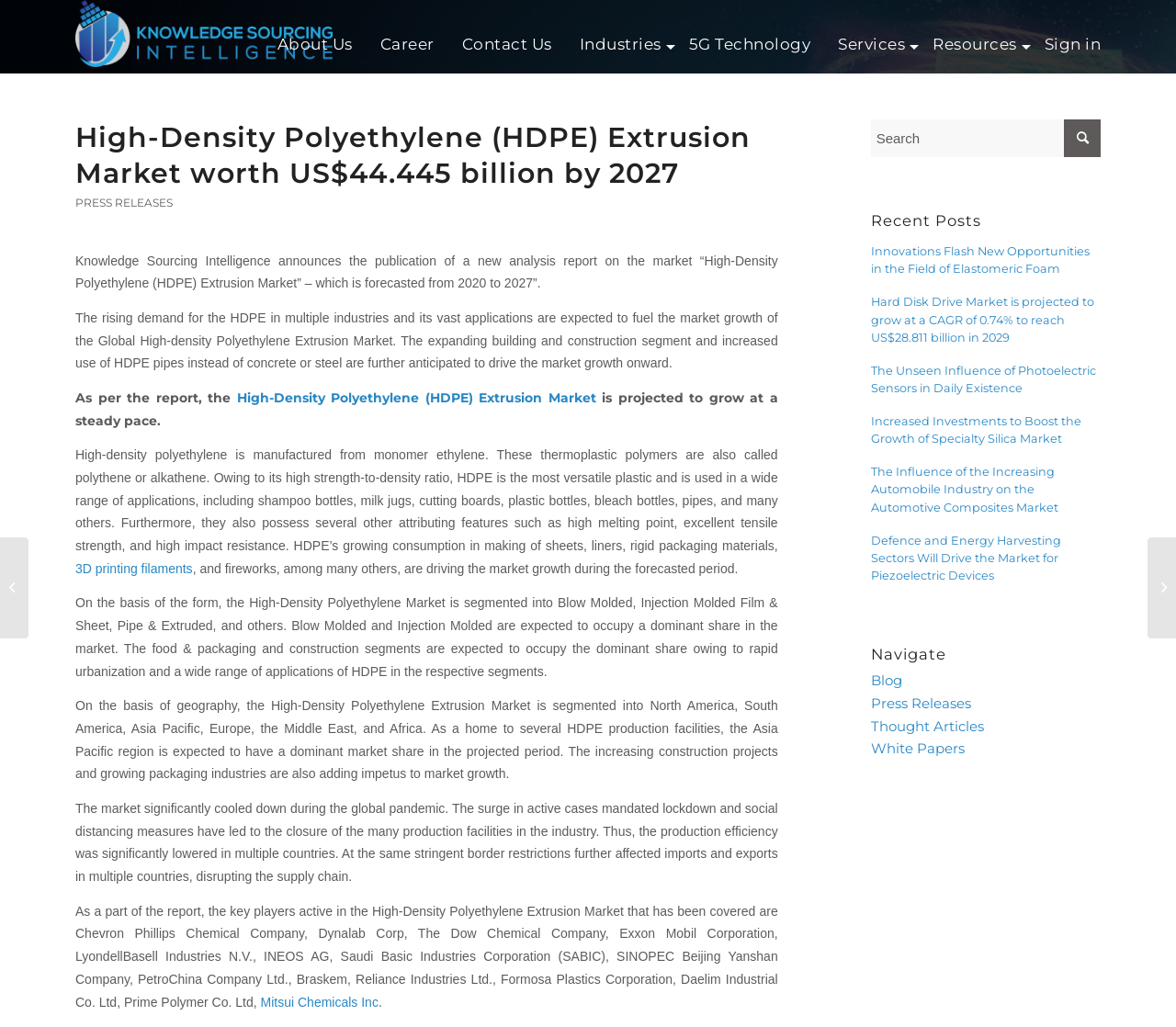Answer the question below in one word or phrase:
What is the forecasted market size of the High-Density Polyethylene (HDPE) Extrusion Market by 2027?

US$44.445 billion